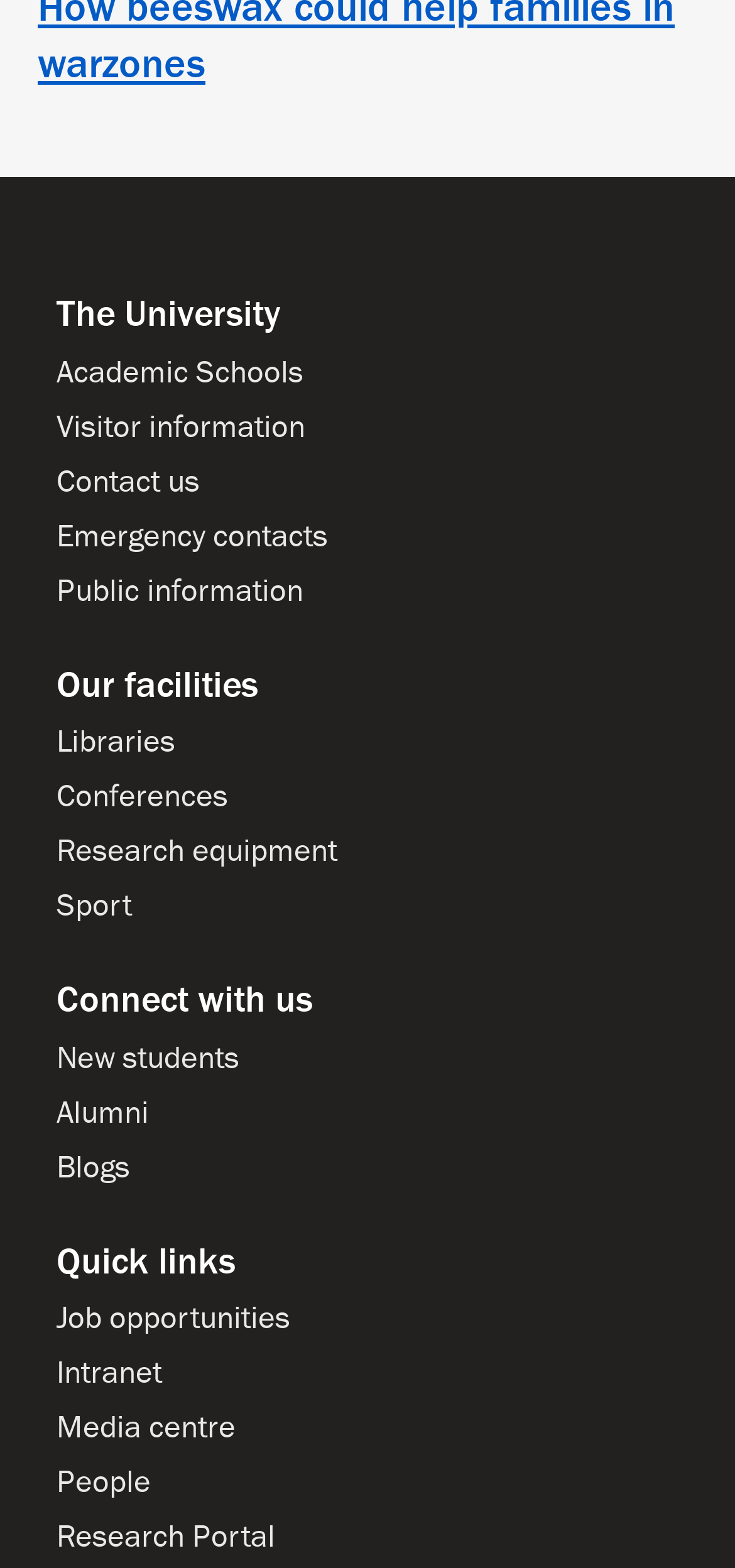Using the details in the image, give a detailed response to the question below:
What is the purpose of the 'Visit the University' link?

The 'Visit the University' link has a StaticText element with the text 'Visitor information', which implies that the link is intended to provide information for visitors to the university.